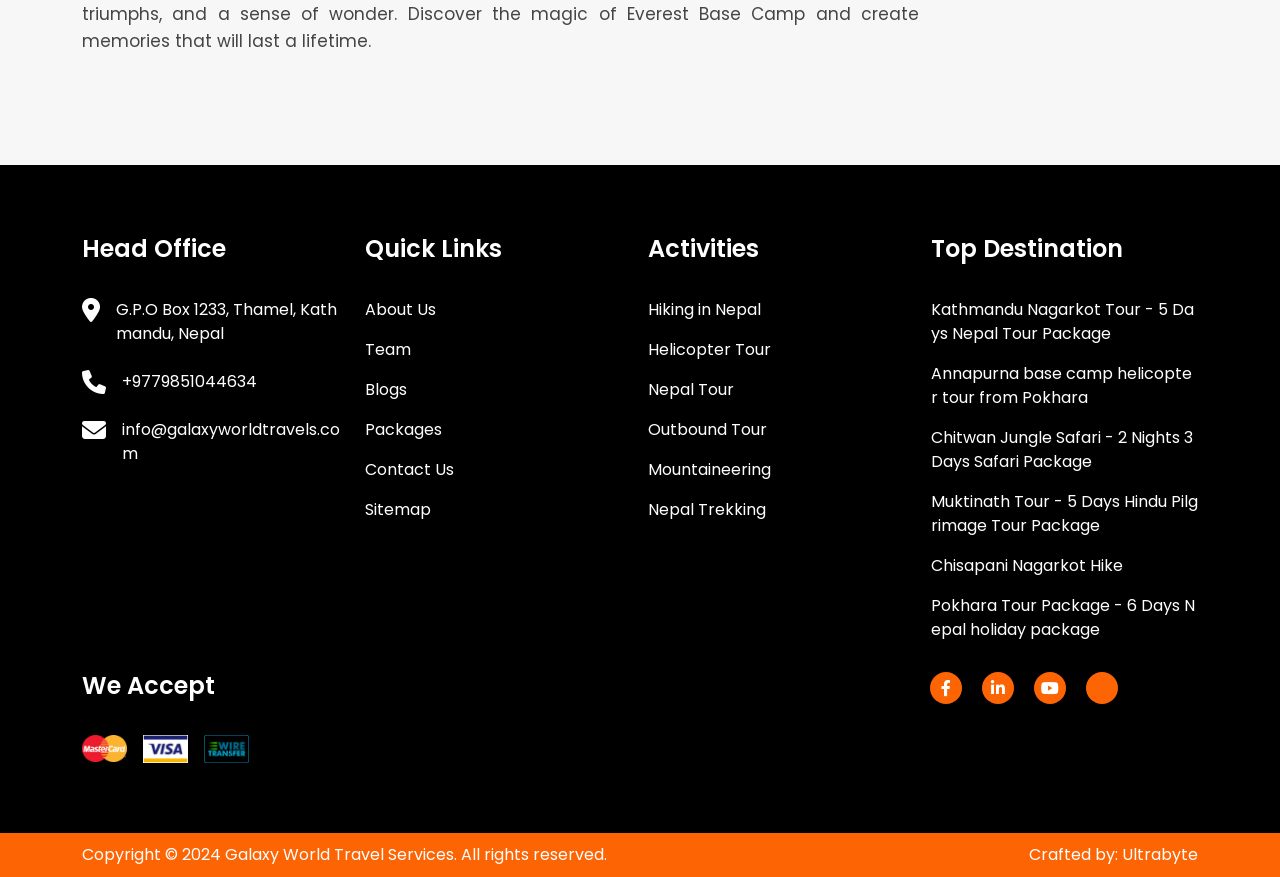Respond to the following query with just one word or a short phrase: 
What is the address of the head office?

G.P.O Box 1233, Thamel, Kathmandu, Nepal